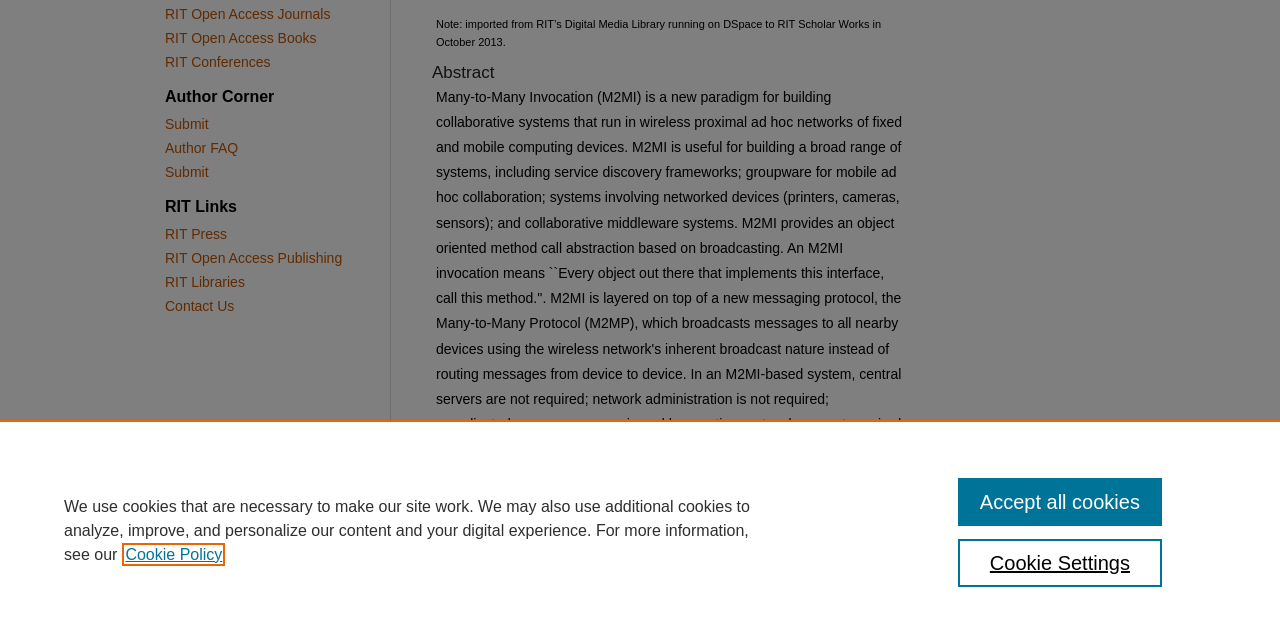Locate the bounding box of the UI element defined by this description: "Accept all cookies". The coordinates should be given as four float numbers between 0 and 1, formatted as [left, top, right, bottom].

[0.748, 0.747, 0.908, 0.822]